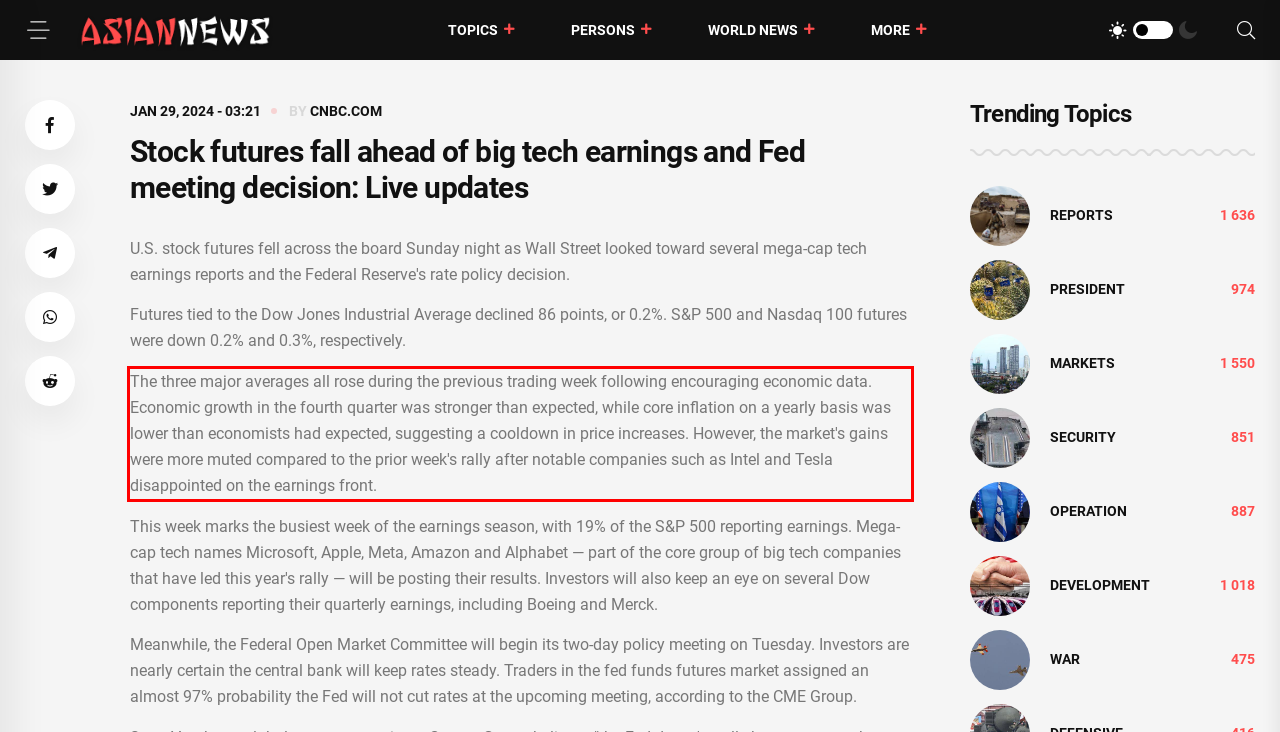You have a screenshot of a webpage where a UI element is enclosed in a red rectangle. Perform OCR to capture the text inside this red rectangle.

The three major averages all rose during the previous trading week following encouraging economic data. Economic growth in the fourth quarter was stronger than expected, while core inflation on a yearly basis was lower than economists had expected, suggesting a cooldown in price increases. However, the market's gains were more muted compared to the prior week's rally after notable companies such as Intel and Tesla disappointed on the earnings front.